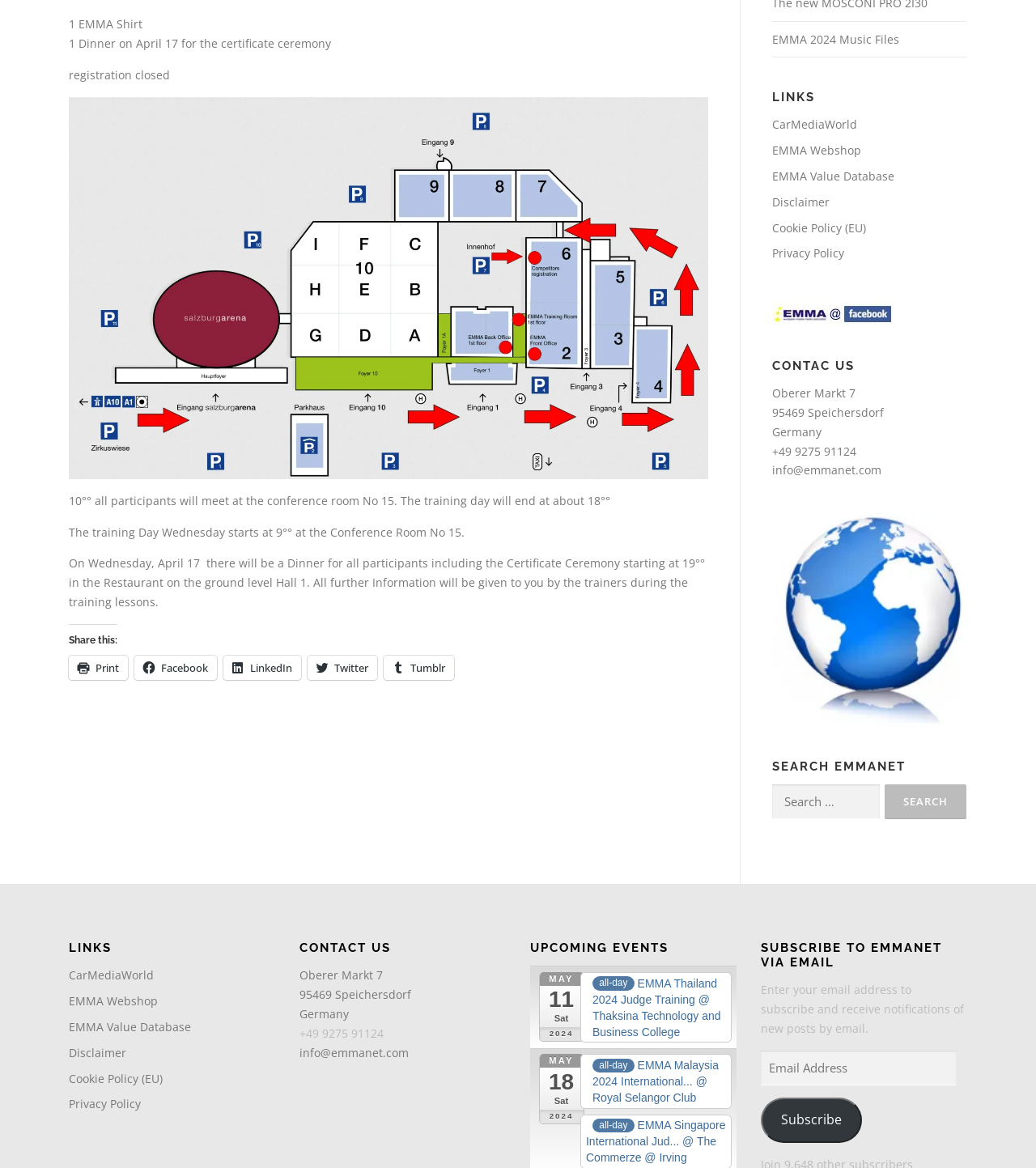Locate the bounding box coordinates of the UI element described by: "May 18 Sat 2024". The bounding box coordinates should consist of four float numbers between 0 and 1, i.e., [left, top, right, bottom].

[0.52, 0.903, 0.564, 0.962]